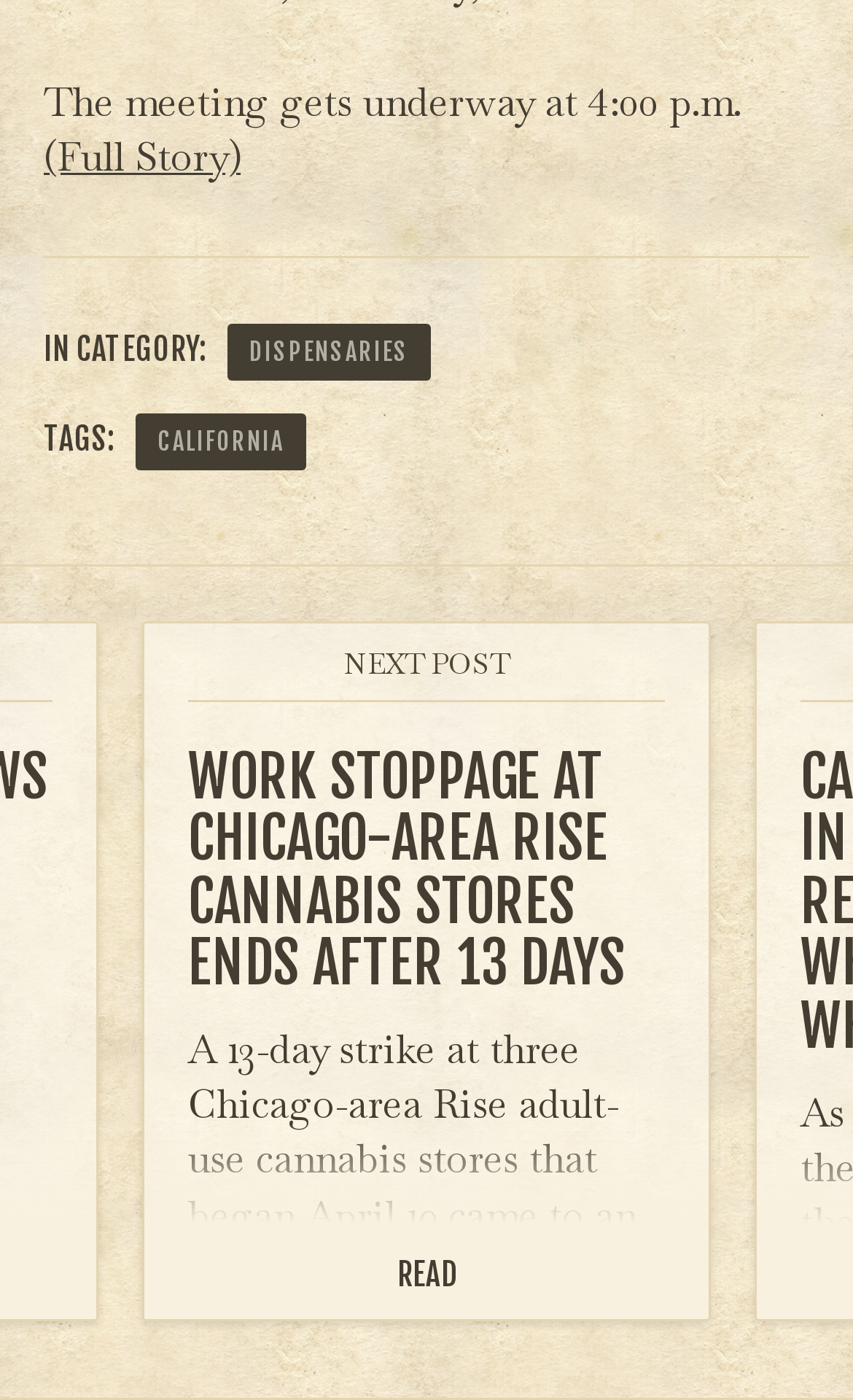Identify the bounding box for the UI element that is described as follows: "Dispensaries".

[0.267, 0.231, 0.505, 0.272]